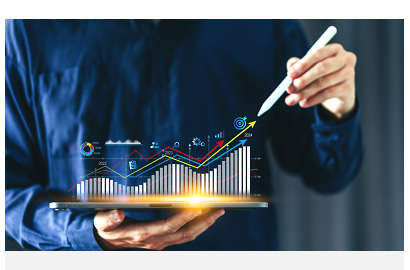What is displayed on the tablet?
Your answer should be a single word or phrase derived from the screenshot.

A graph